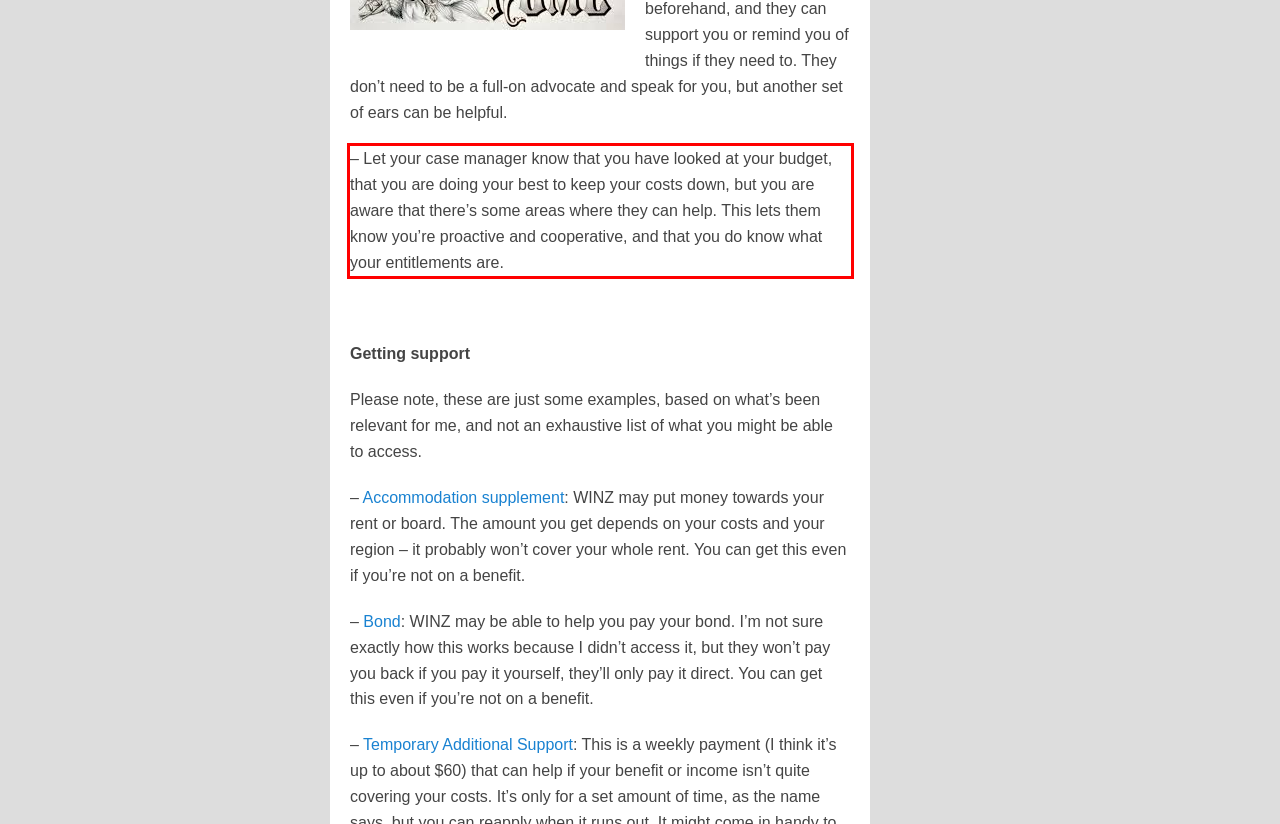Given a screenshot of a webpage containing a red bounding box, perform OCR on the text within this red bounding box and provide the text content.

– Let your case manager know that you have looked at your budget, that you are doing your best to keep your costs down, but you are aware that there’s some areas where they can help. This lets them know you’re proactive and cooperative, and that you do know what your entitlements are.